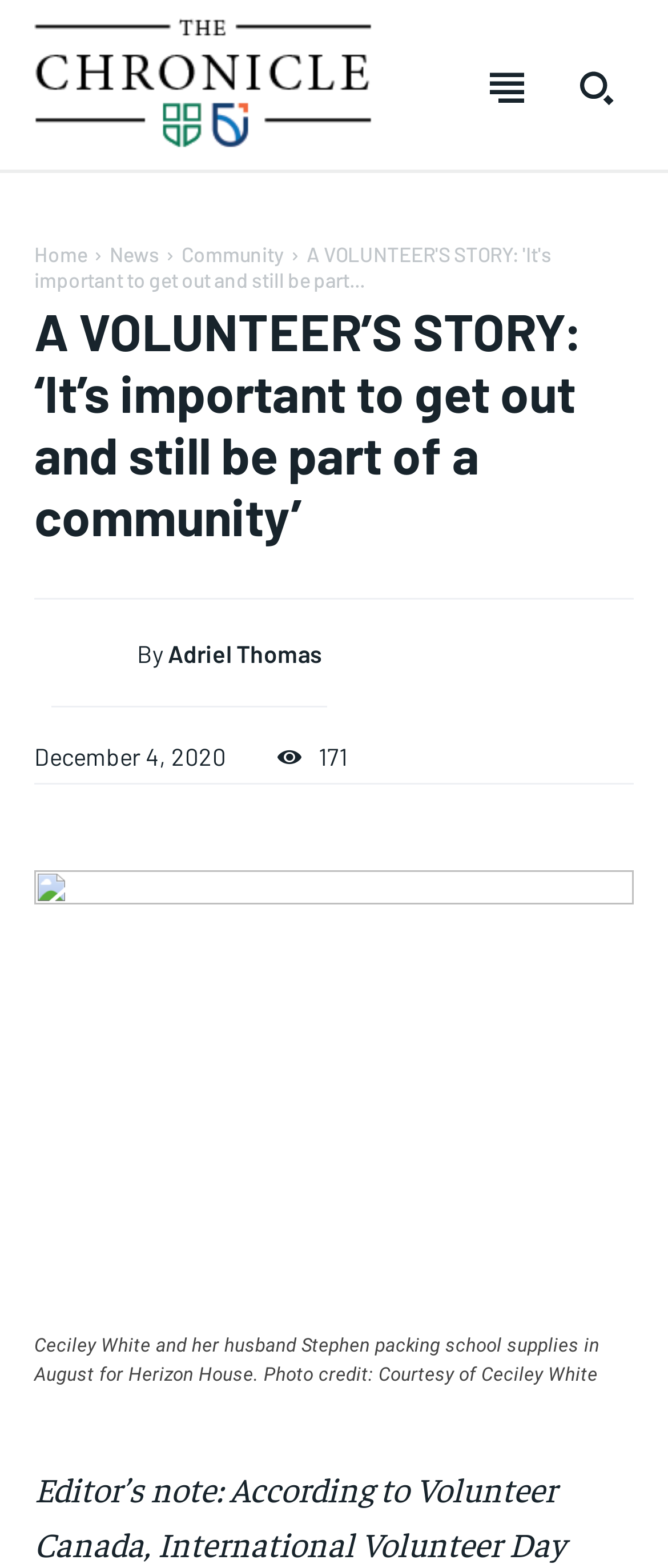Locate the bounding box coordinates of the UI element described by: "Daily Campus Update". The bounding box coordinates should consist of four float numbers between 0 and 1, i.e., [left, top, right, bottom].

[0.074, 0.461, 0.543, 0.493]